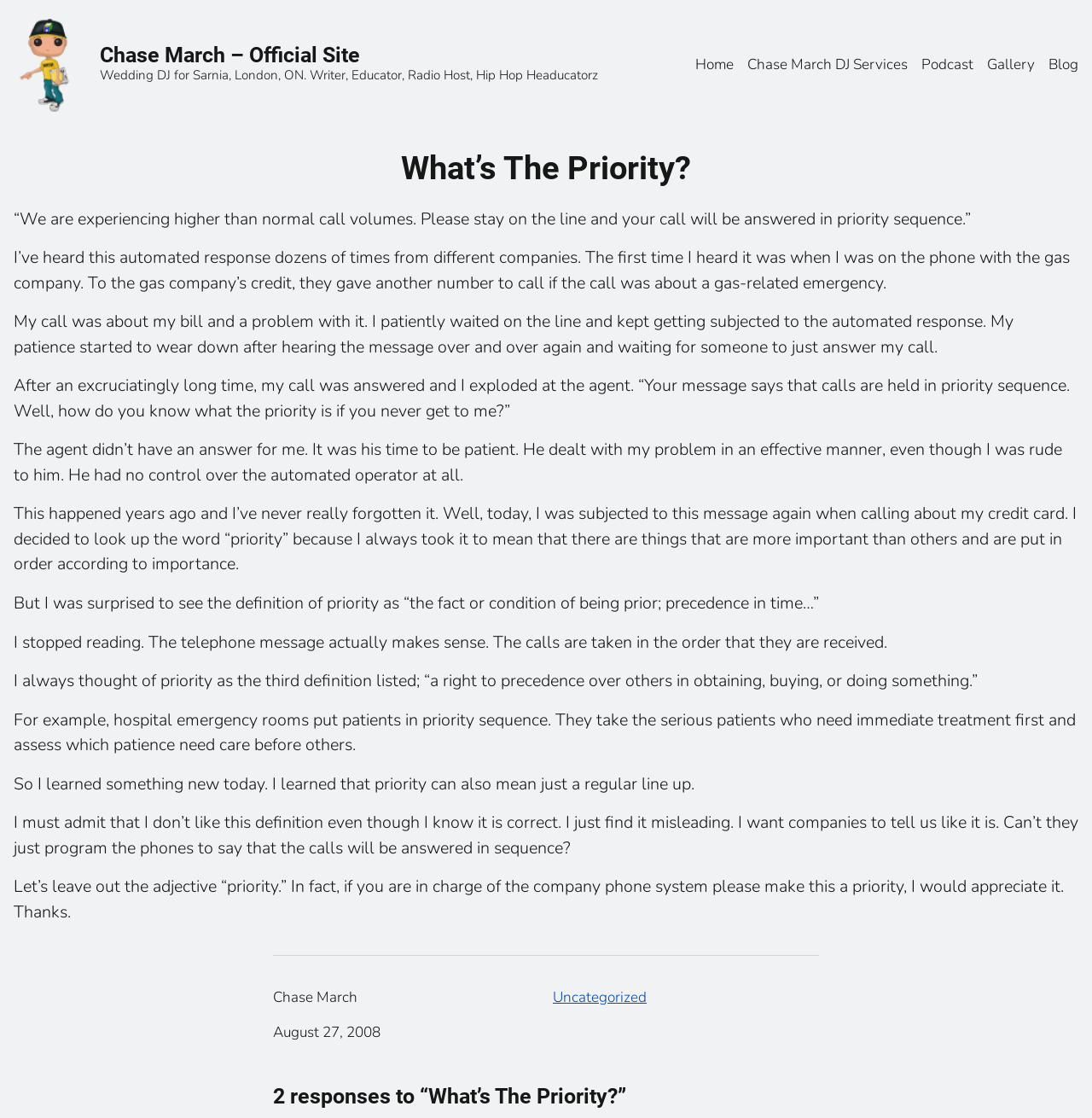Please answer the following question using a single word or phrase: 
How many responses are there to the blog post?

2